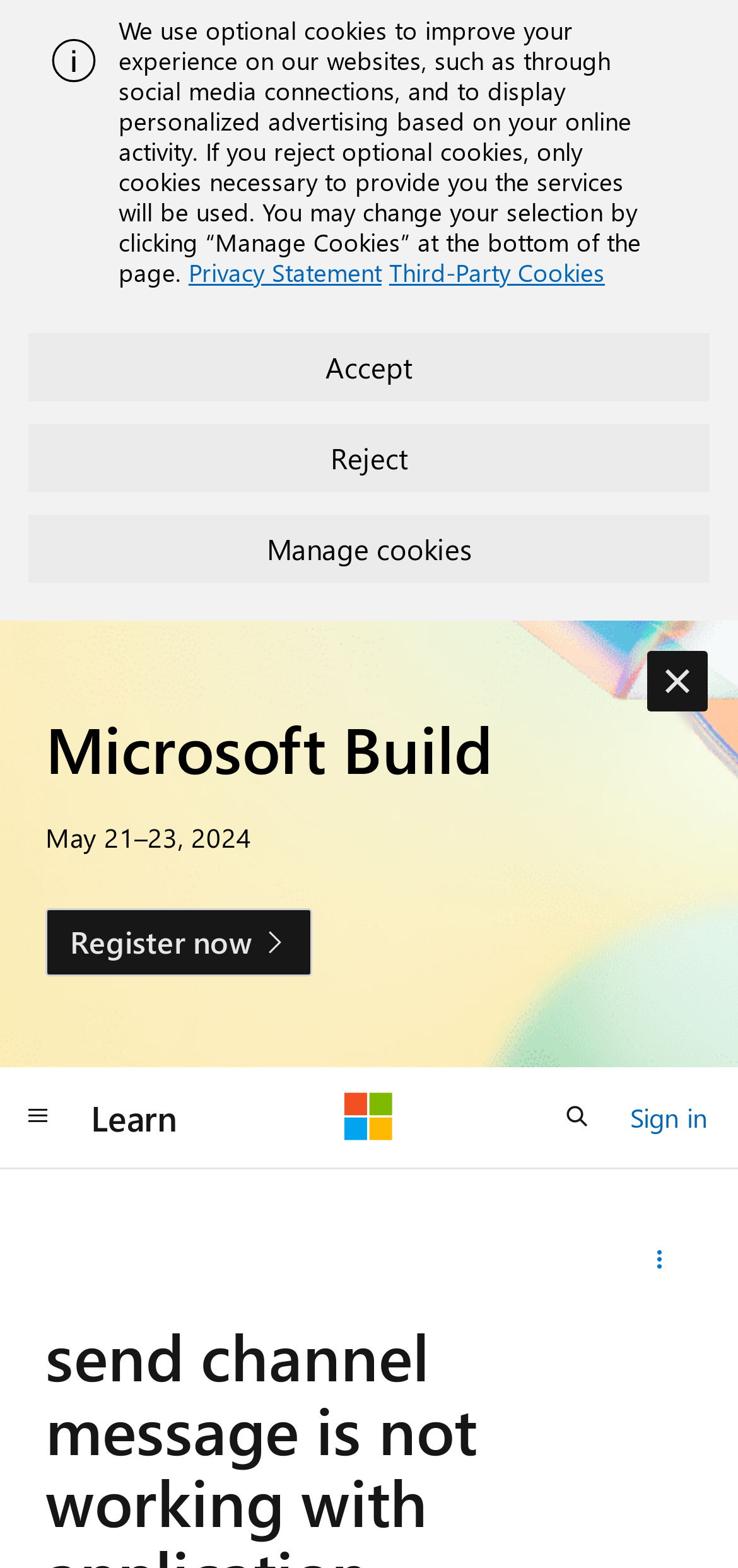Please find the bounding box coordinates of the section that needs to be clicked to achieve this instruction: "open search".

[0.731, 0.691, 0.833, 0.734]